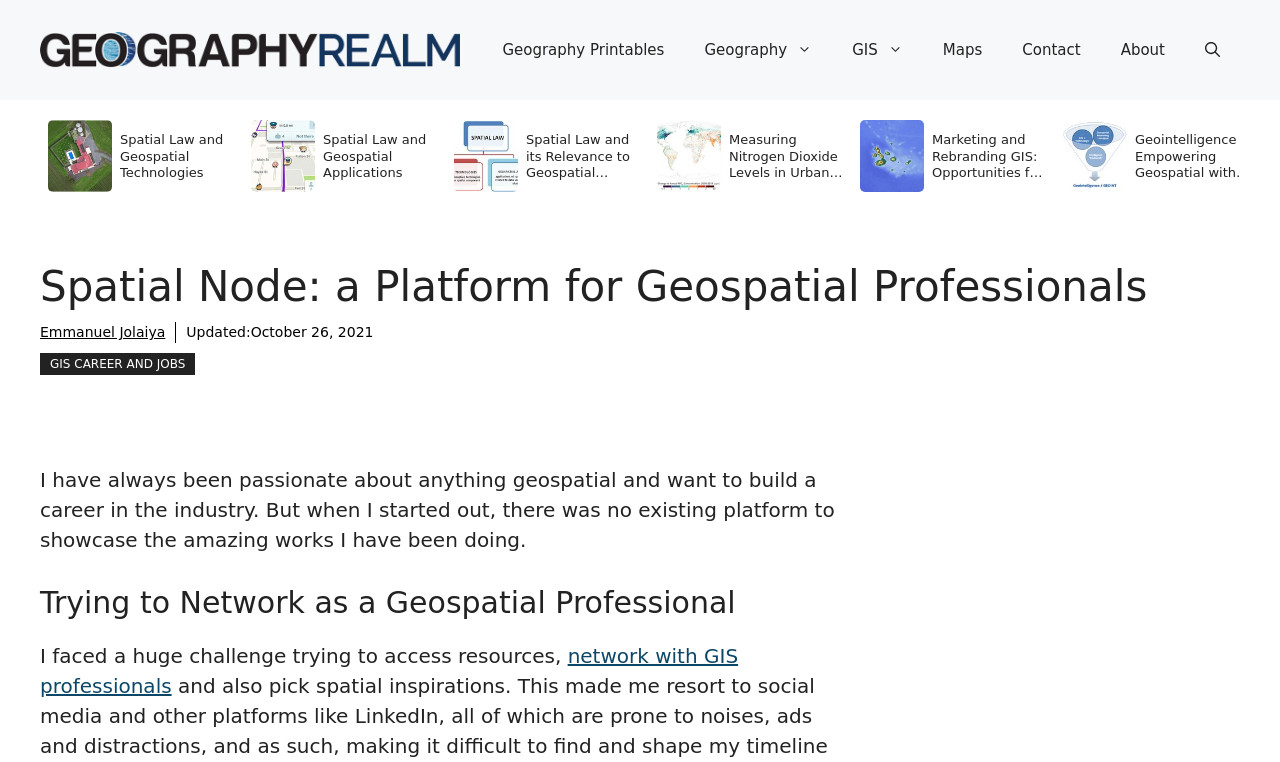Locate the bounding box coordinates of the segment that needs to be clicked to meet this instruction: "View 'GIS CAREER AND JOBS' article".

[0.031, 0.464, 0.153, 0.493]